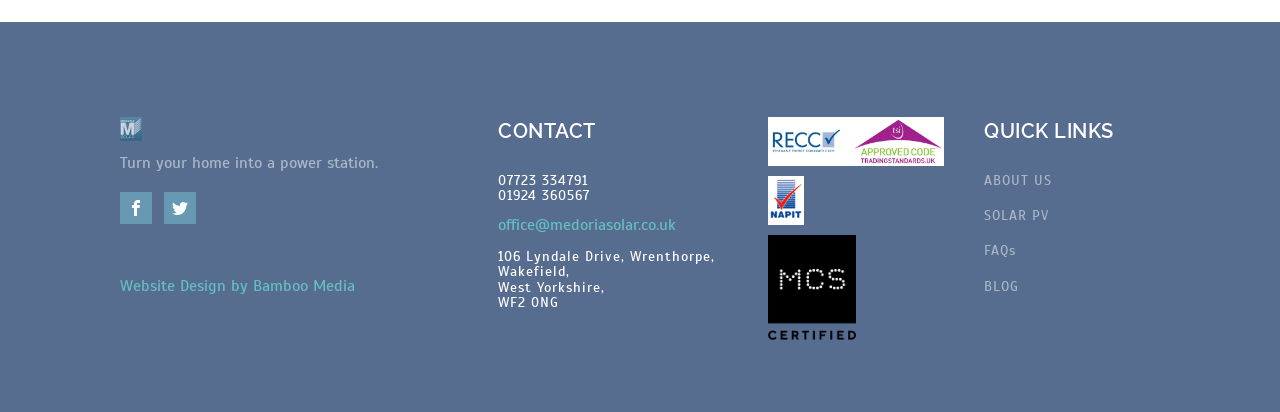What is the link to the Facebook page? Based on the screenshot, please respond with a single word or phrase.

Visit our Facebook